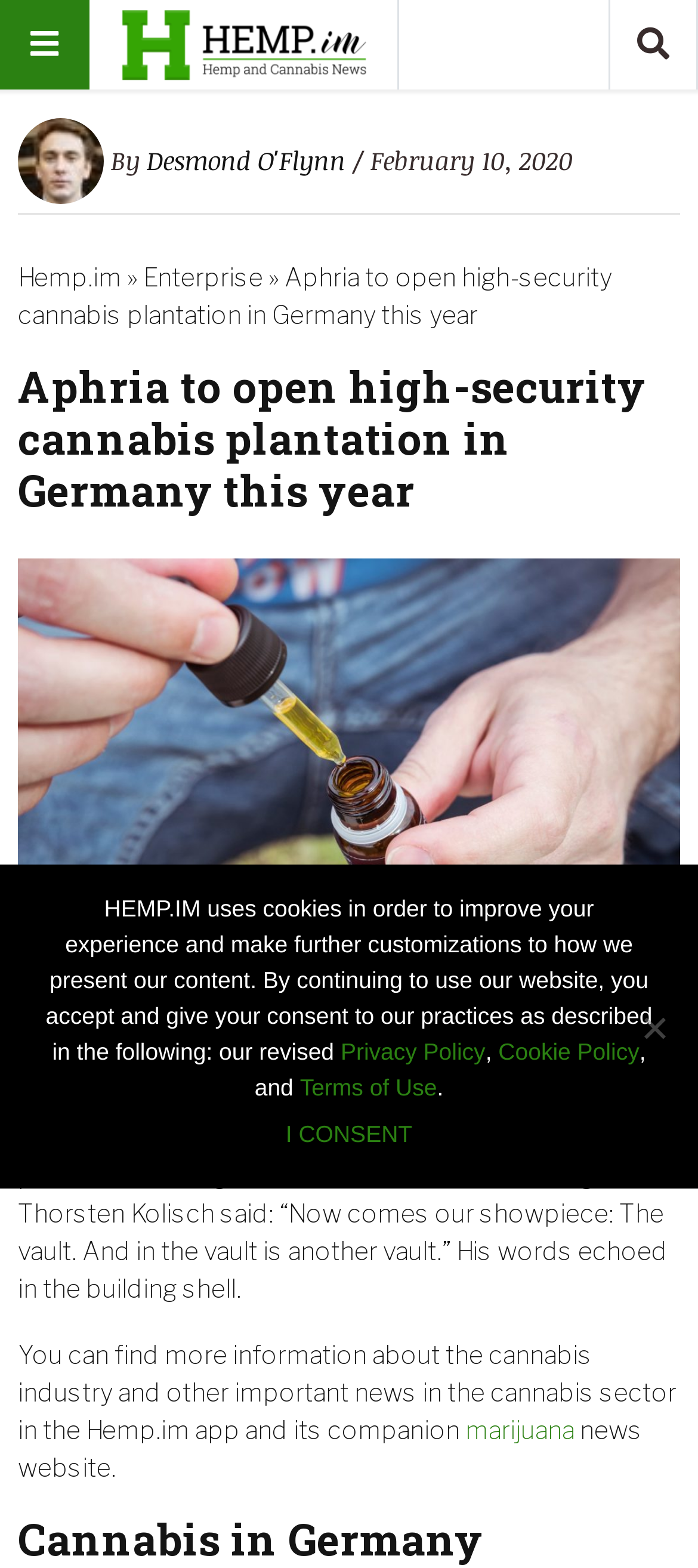Predict the bounding box coordinates of the UI element that matches this description: "I CONSENT". The coordinates should be in the format [left, top, right, bottom] with each value between 0 and 1.

[0.409, 0.712, 0.591, 0.735]